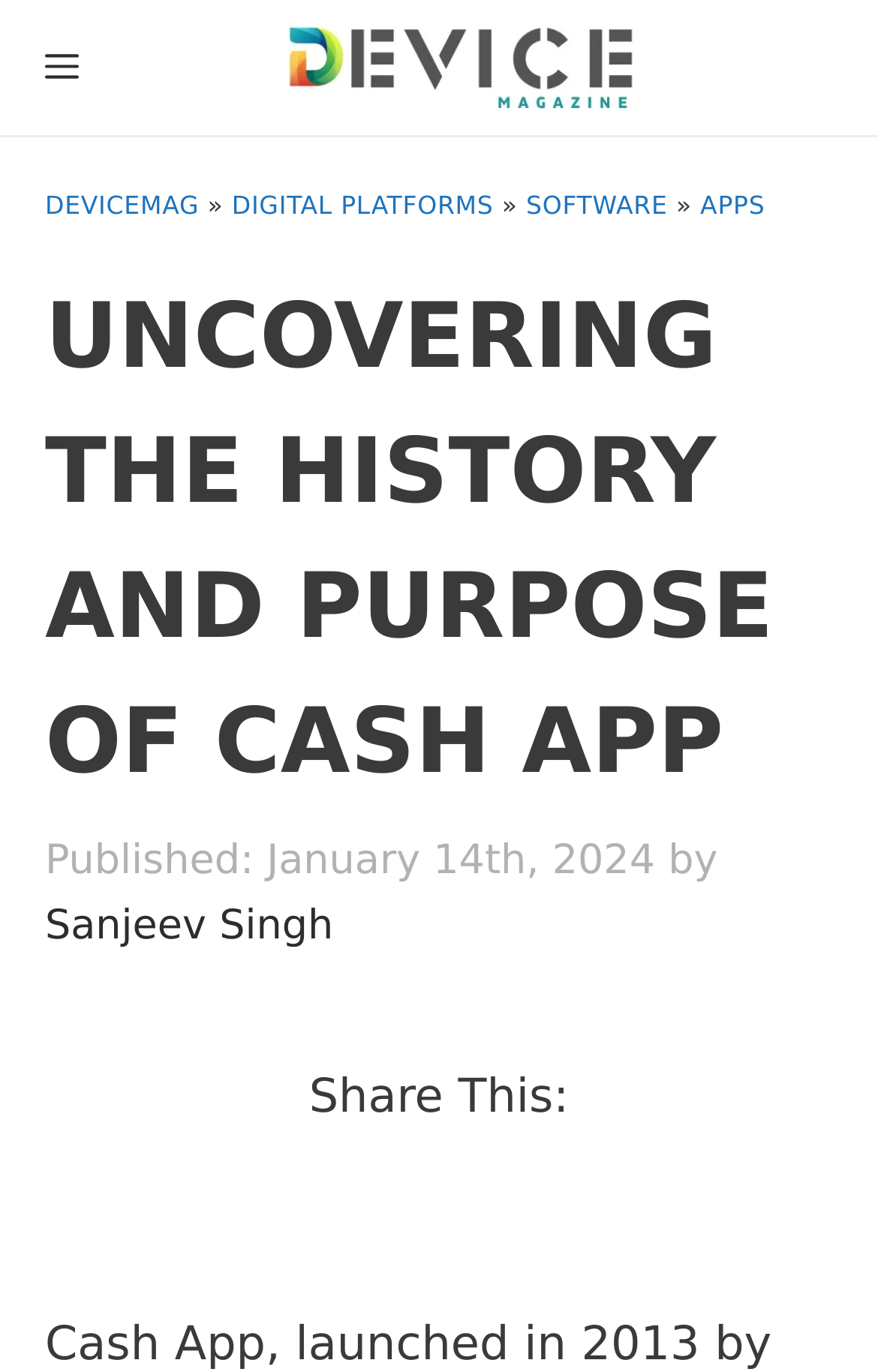Identify the webpage's primary heading and generate its text.

UNCOVERING THE HISTORY AND PURPOSE OF CASH APP